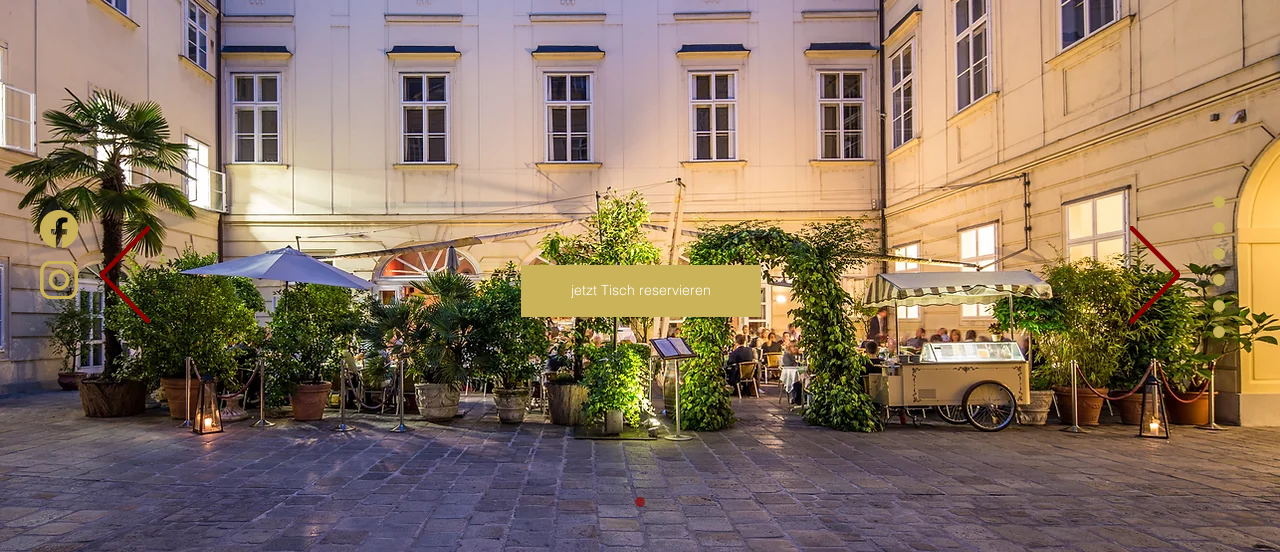Paint a vivid picture with your description of the image.

The image showcases a beautifully illuminated outdoor dining area of a restaurant, set against a charming architectural backdrop. Lush greenery and potted plants create a refreshing atmosphere, inviting guests to enjoy their meals in a cozy, elegant setting. Central to the scene is a table with a sign reading "jetzt Tisch reservieren," encouraging patrons to make reservations. Flanking the area are social media icons for Facebook and Instagram, hinting at the restaurant's digital presence. The warm glow of lights enhances the enchanting ambiance, making it an inviting spot for a delightful dining experience in the heart of a vibrant city.